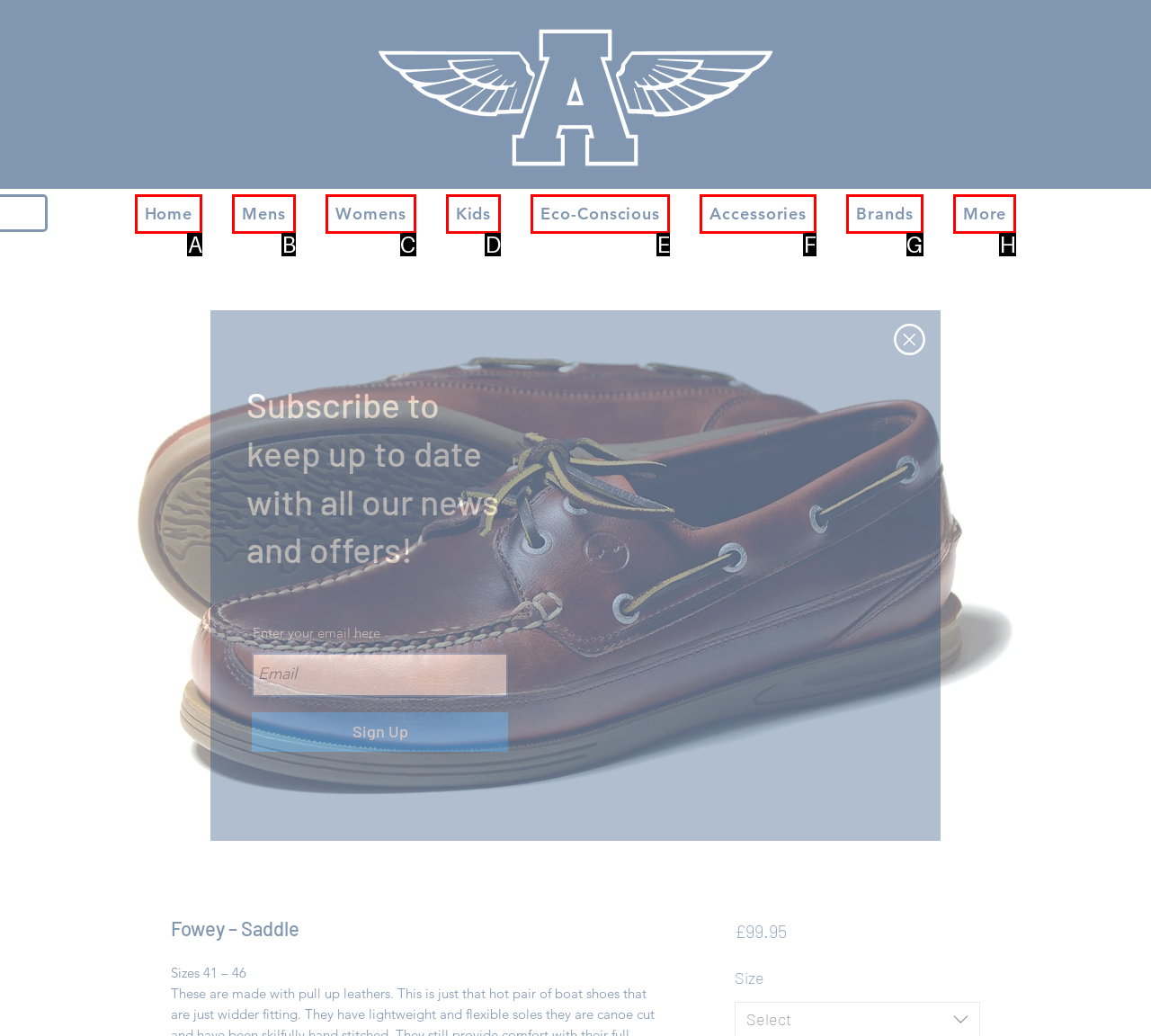From the given choices, identify the element that matches: More
Answer with the letter of the selected option.

H